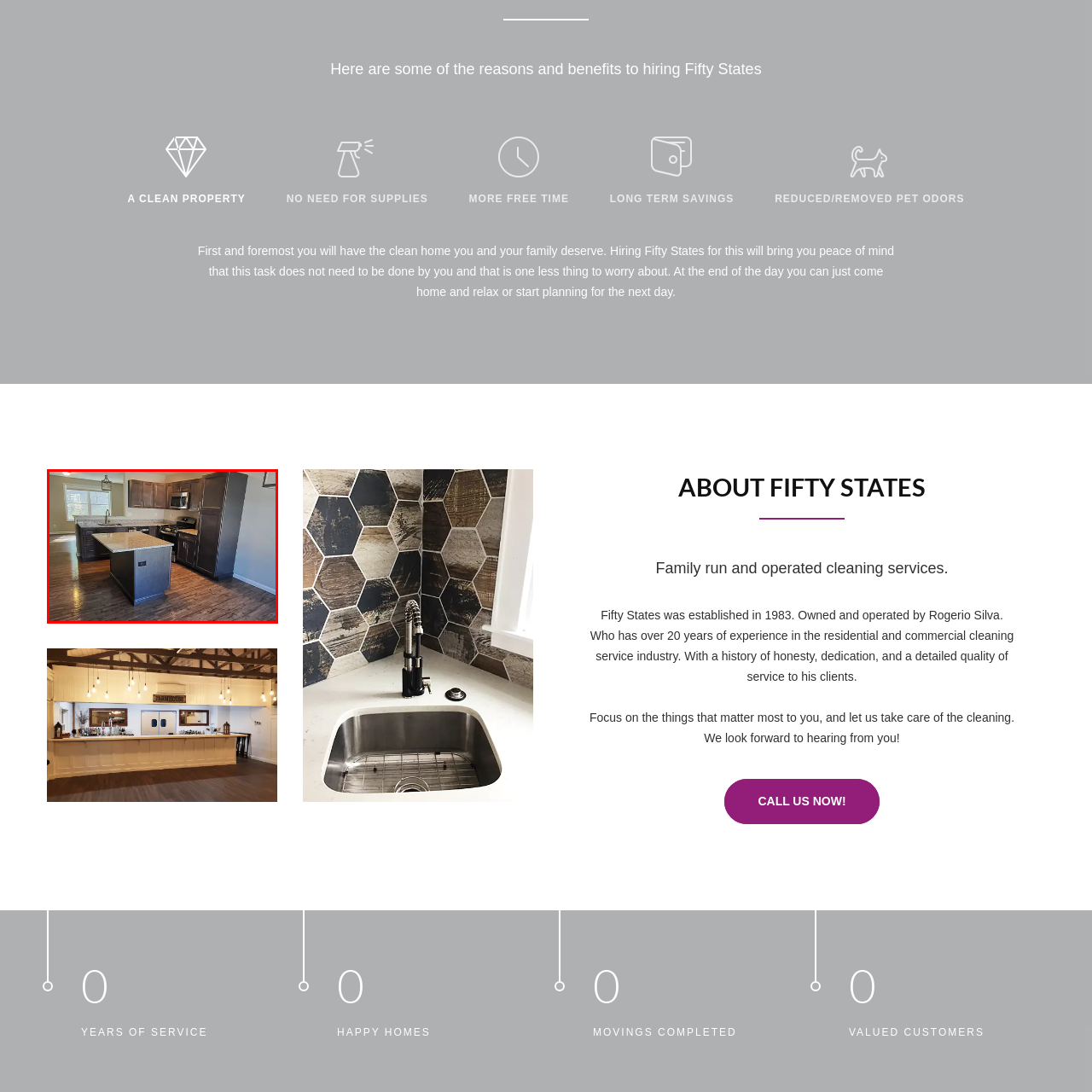What is the purpose of the kitchen island?
Analyze the image encased by the red bounding box and elaborate on your answer to the question.

According to the caption, the kitchen island has a 'generous surface area' and is 'perfect for meal prep or casual dining', implying that its purpose is to provide a space for food preparation and informal eating.